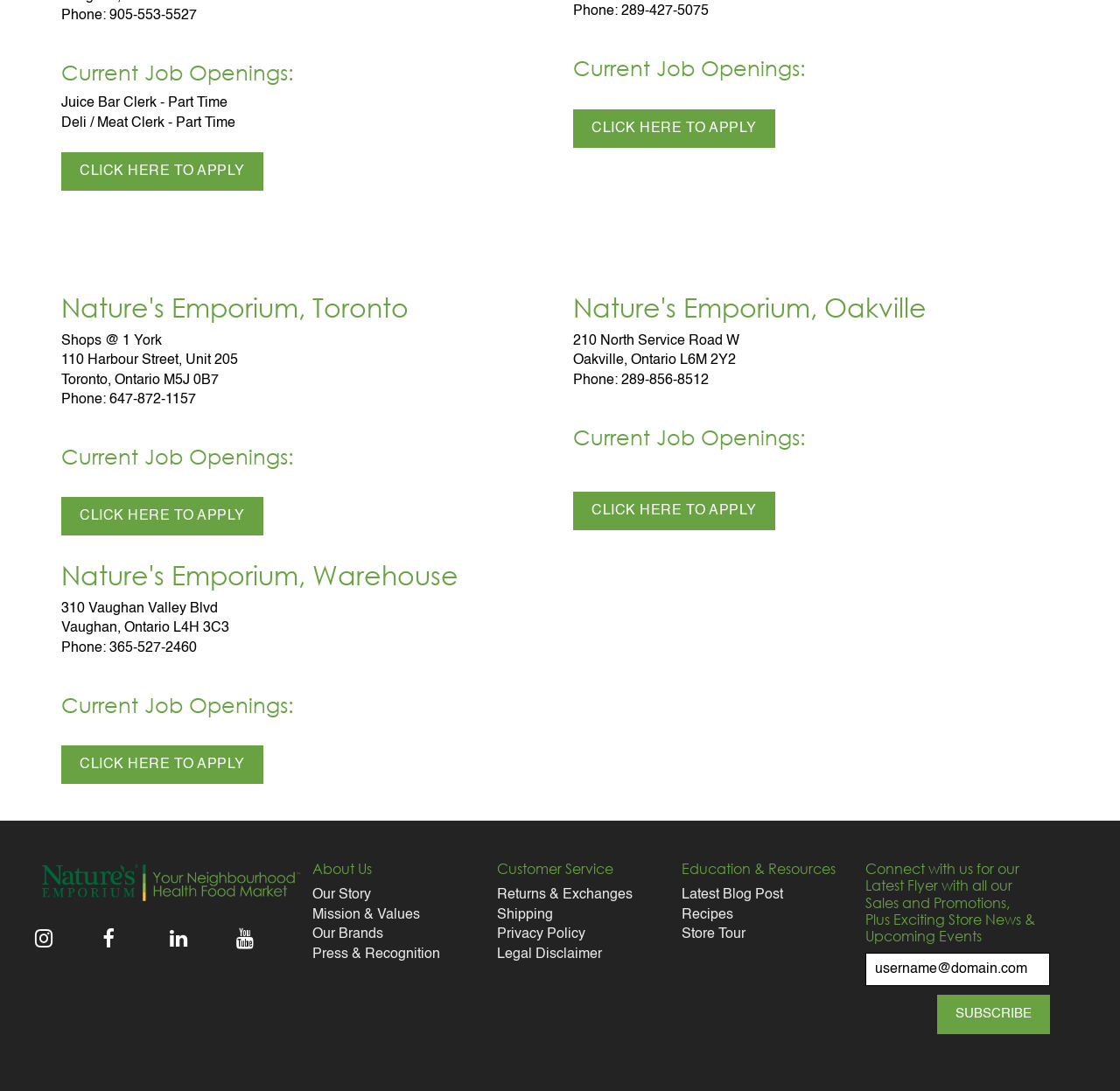Provide a brief response in the form of a single word or phrase:
What is the address of Nature's Emporium in Oakville?

210 North Service Road W, Oakville, Ontario L6M 2Y2